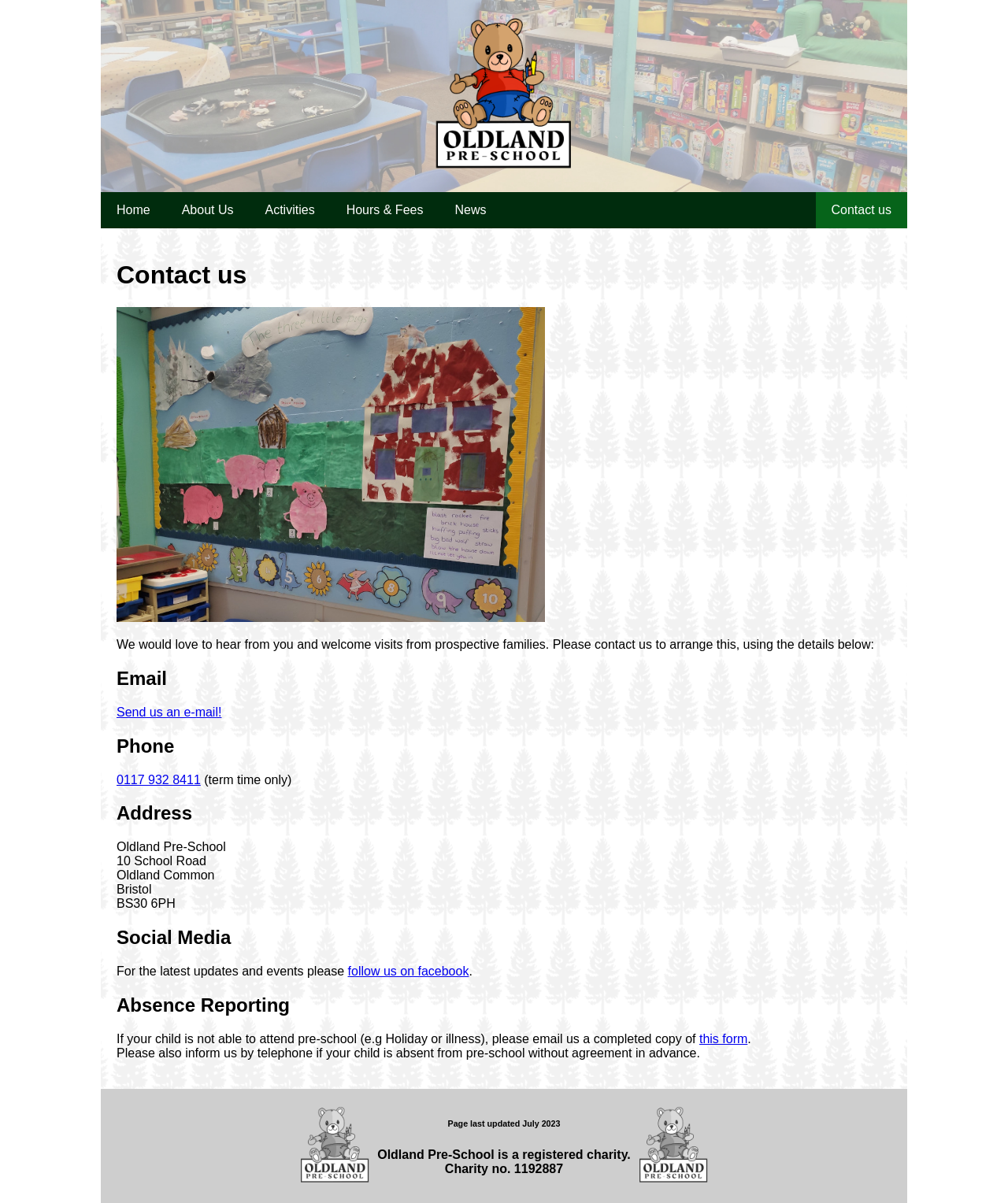Please identify the bounding box coordinates of the element I need to click to follow this instruction: "Click Contact us".

[0.809, 0.16, 0.9, 0.19]